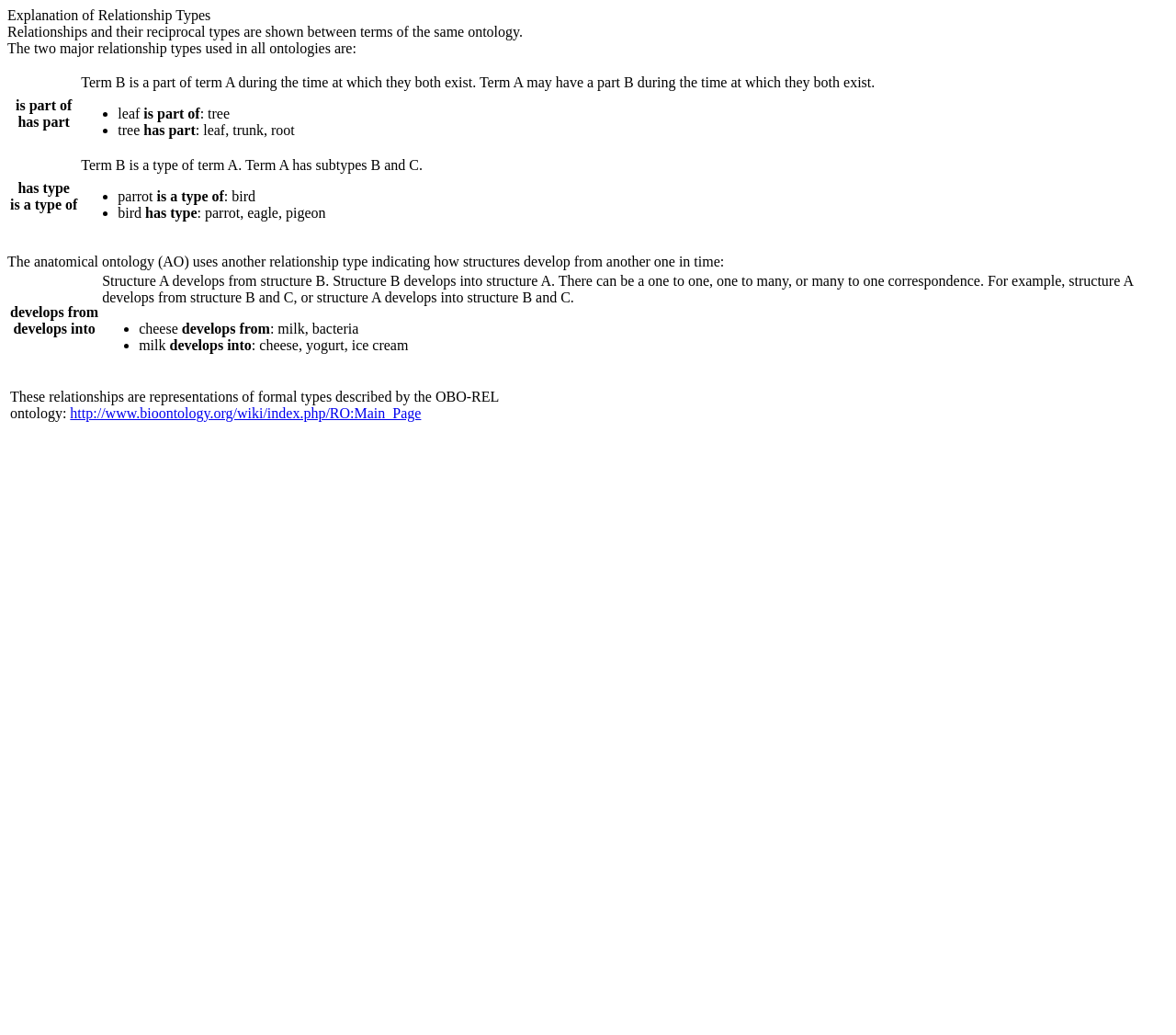Give a comprehensive overview of the webpage, including key elements.

The webpage appears to be an educational resource explaining relationship types in ontologies. At the top, there is a title "Explanation of Relationship Types" followed by a brief description of relationships and their reciprocal types between terms of the same ontology.

Below the title, there is a paragraph explaining the two major relationship types used in all ontologies. Underneath this paragraph, there is a table with two rows, each describing a relationship type. The first row explains "is part of" and "has part" relationships, providing an example of a leaf being part of a tree. The second row explains "has type" and "is a type of" relationships, providing an example of a parrot being a type of bird.

Further down the page, there is another paragraph discussing the anatomical ontology (AO) and its use of a relationship type indicating how structures develop from another one in time. This is followed by another table with one row, explaining the "develops from" and "develops into" relationships, providing an example of cheese developing from milk and bacteria.

At the bottom of the page, there is a section with a link to the OBO-REL ontology, which is a formal type described by the ontology. The link is embedded in a sentence that explains the representation of these relationships.